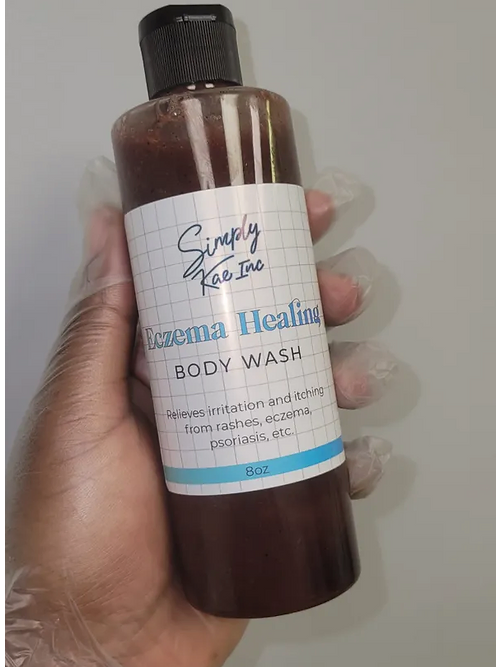Look at the image and give a detailed response to the following question: What is the volume of the product?

The volume of the product is clearly stated on the label, which provides key information to the consumer about the quantity of the product.